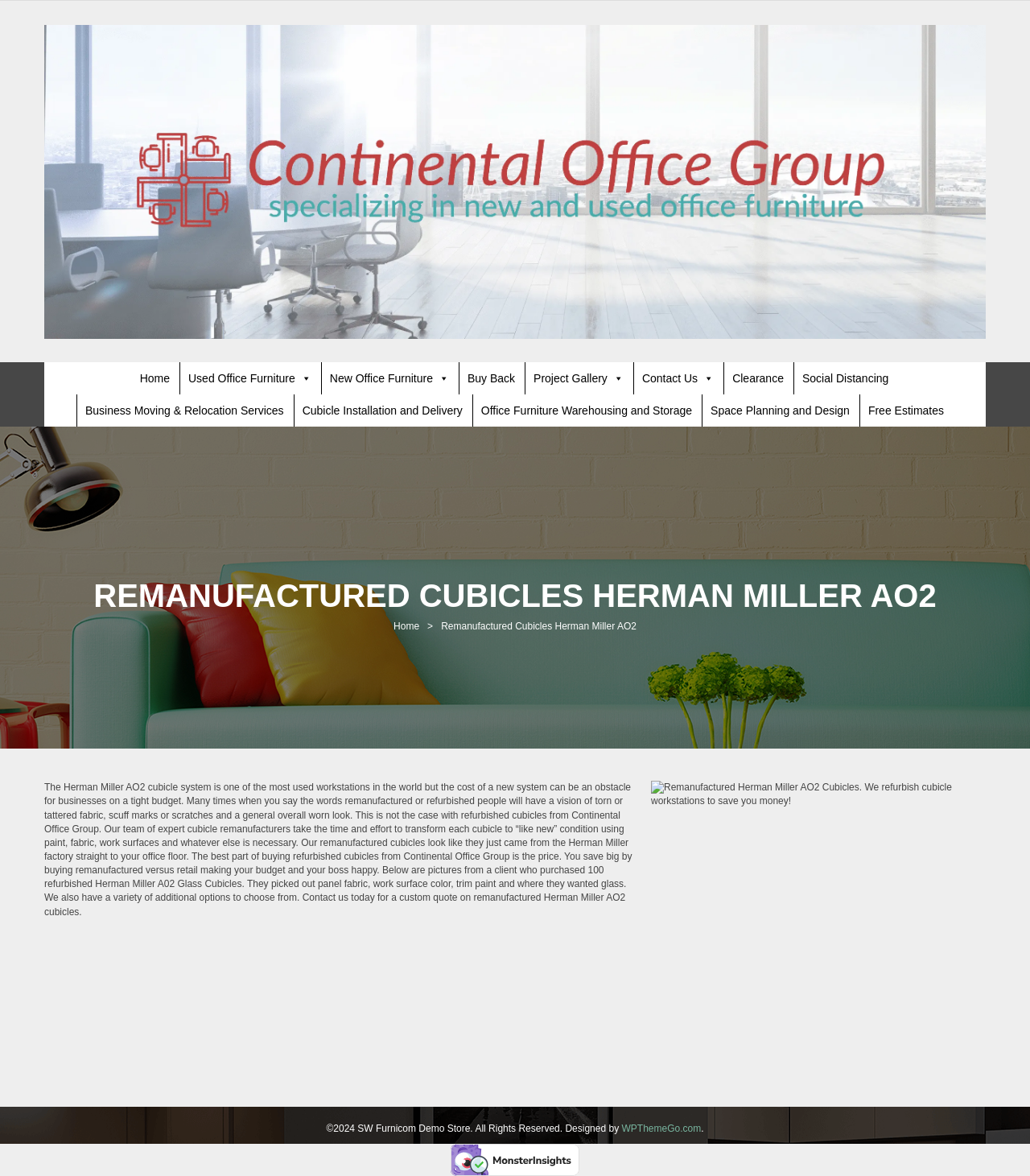Describe the entire webpage, focusing on both content and design.

The webpage is about remanufactured Herman Miller AO2 cubicles from Continental Office Group. At the top, there is a logo of Continental Office Group, which is an image with a link to the company's website. Below the logo, there is a navigation menu with links to various pages, including "Home", "Used Office Furniture", "New Office Furniture", "Buy Back", "Project Gallery", "Contact Us", "Clearance", and "Social Distancing".

On the left side of the page, there is a heading "REMANUFACTURED CUBICLES HERMAN MILLER AO2" in a large font. Below the heading, there is a link to the "Home" page and a static text ">".

The main content of the page is on the right side, which describes the remanufactured Herman Miller AO2 cubicles. There is a large image of a refurbished cubicle workstation, and a block of text that explains the benefits of buying remanufactured cubicles from Continental Office Group. The text mentions that the company refurbishes cubicle workstations to save customers money, and that their remanufactured cubicles look like new and are customized to meet the customer's needs.

At the bottom of the page, there is a footer section with a copyright notice, a link to the website designer, and a link to "Verified by MonsterInsights".